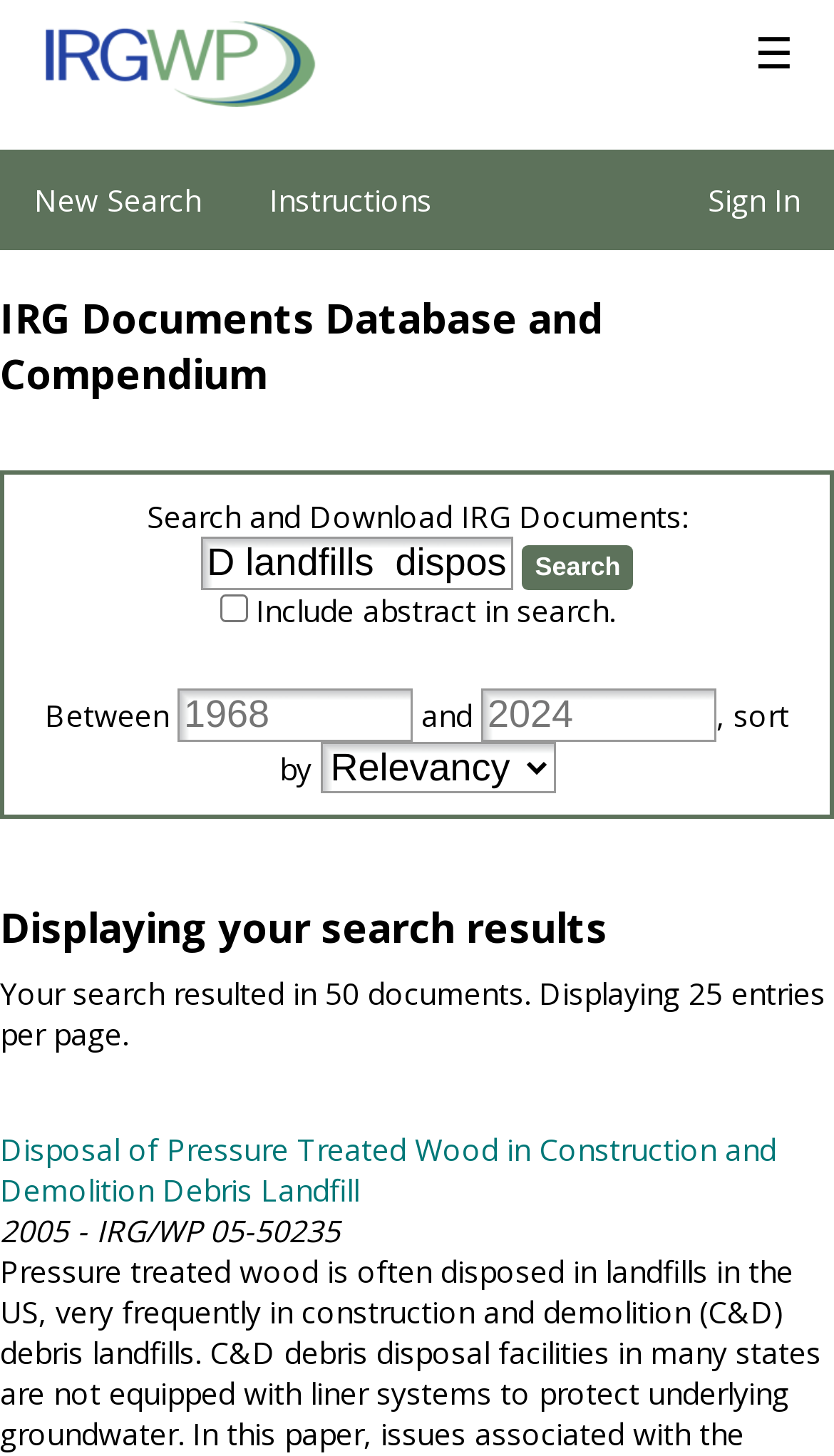What is the default sort order?
Based on the visual details in the image, please answer the question thoroughly.

I couldn't find any information about the default sort order on this webpage. There is a combobox to select the sort order, but it doesn't show the default value.